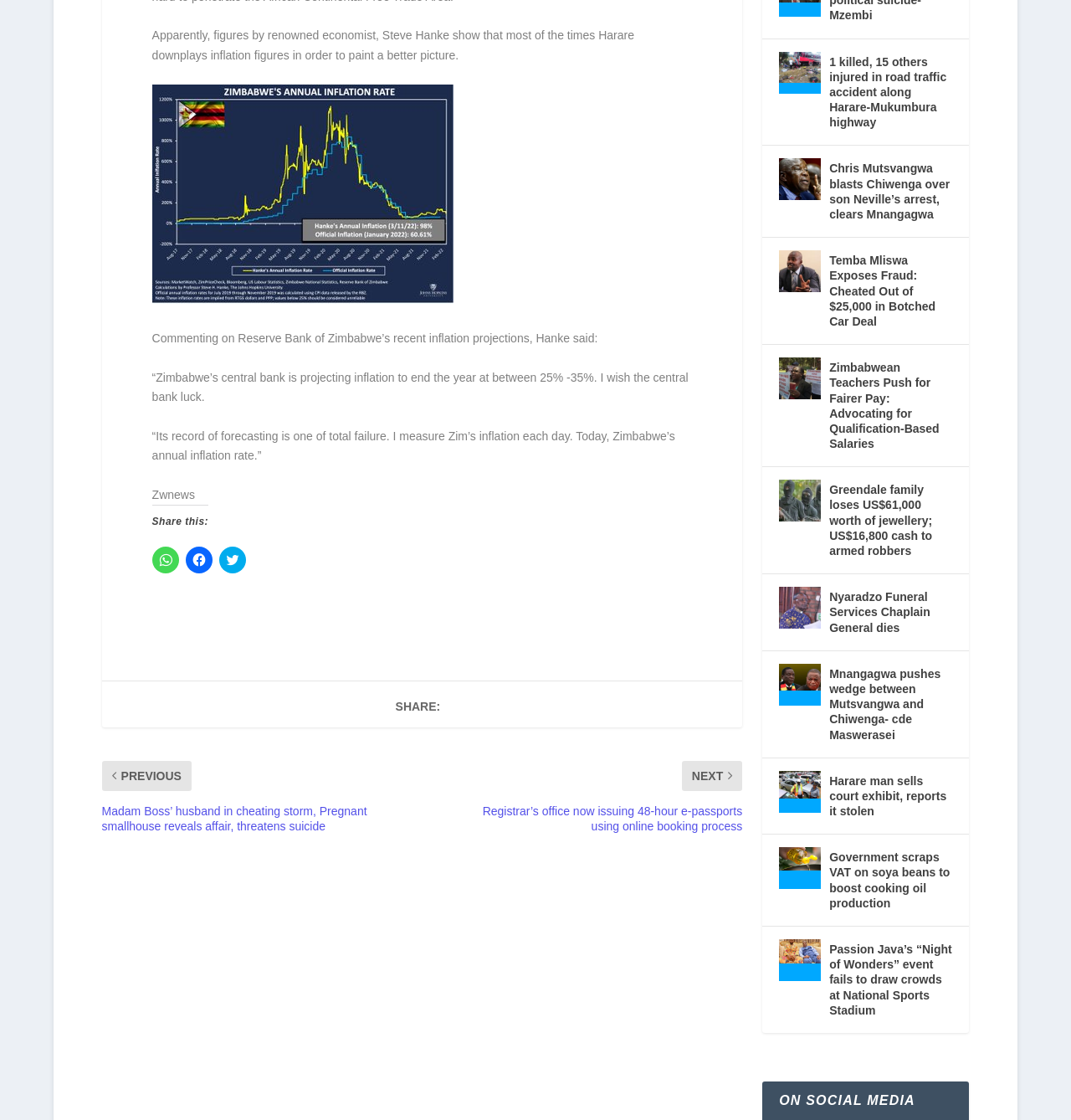Find and indicate the bounding box coordinates of the region you should select to follow the given instruction: "Share this".

[0.142, 0.451, 0.195, 0.479]